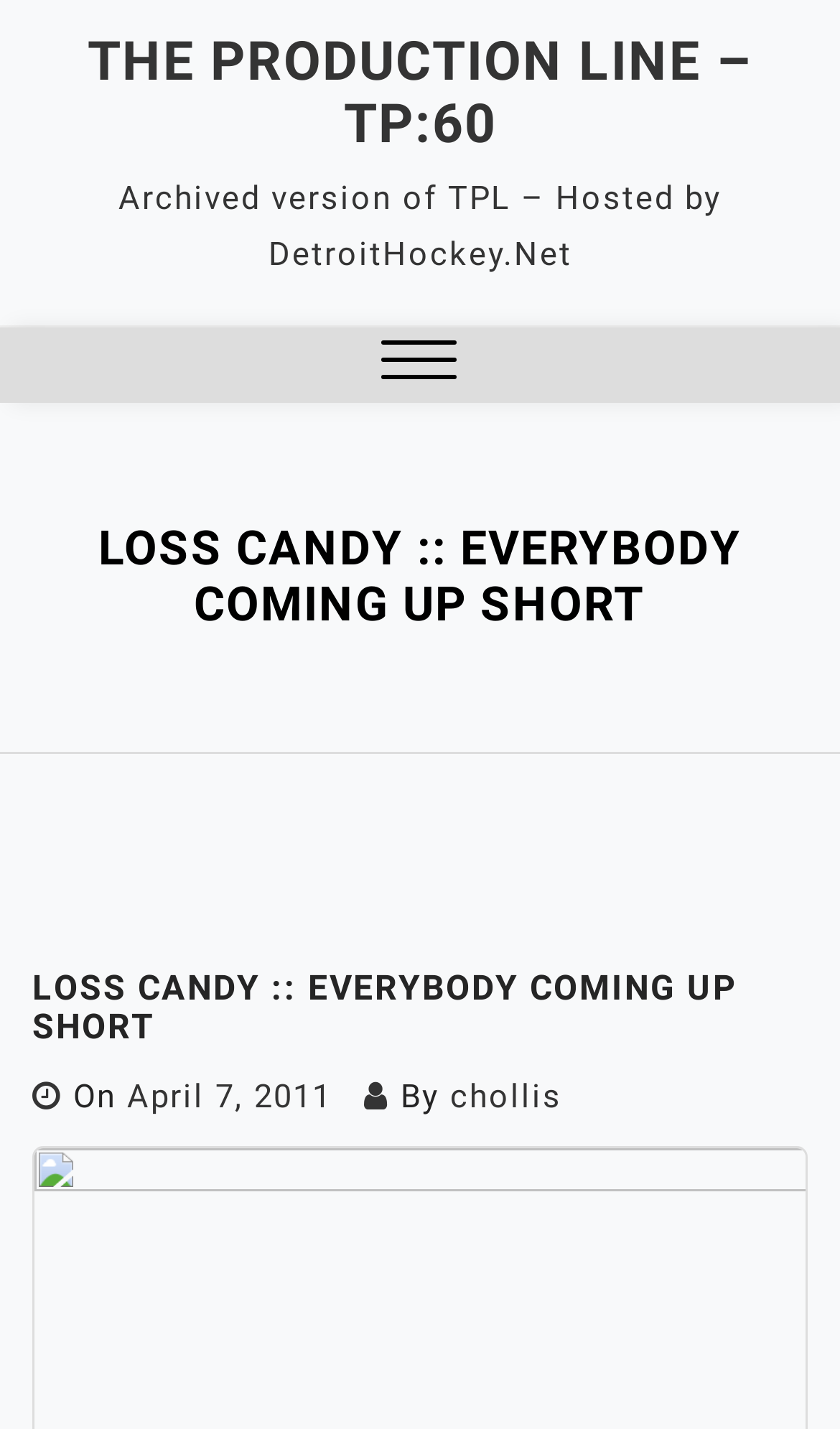Based on the element description: "parent_node: Folow us: title="{'Twitter'}"", identify the UI element and provide its bounding box coordinates. Use four float numbers between 0 and 1, [left, top, right, bottom].

None